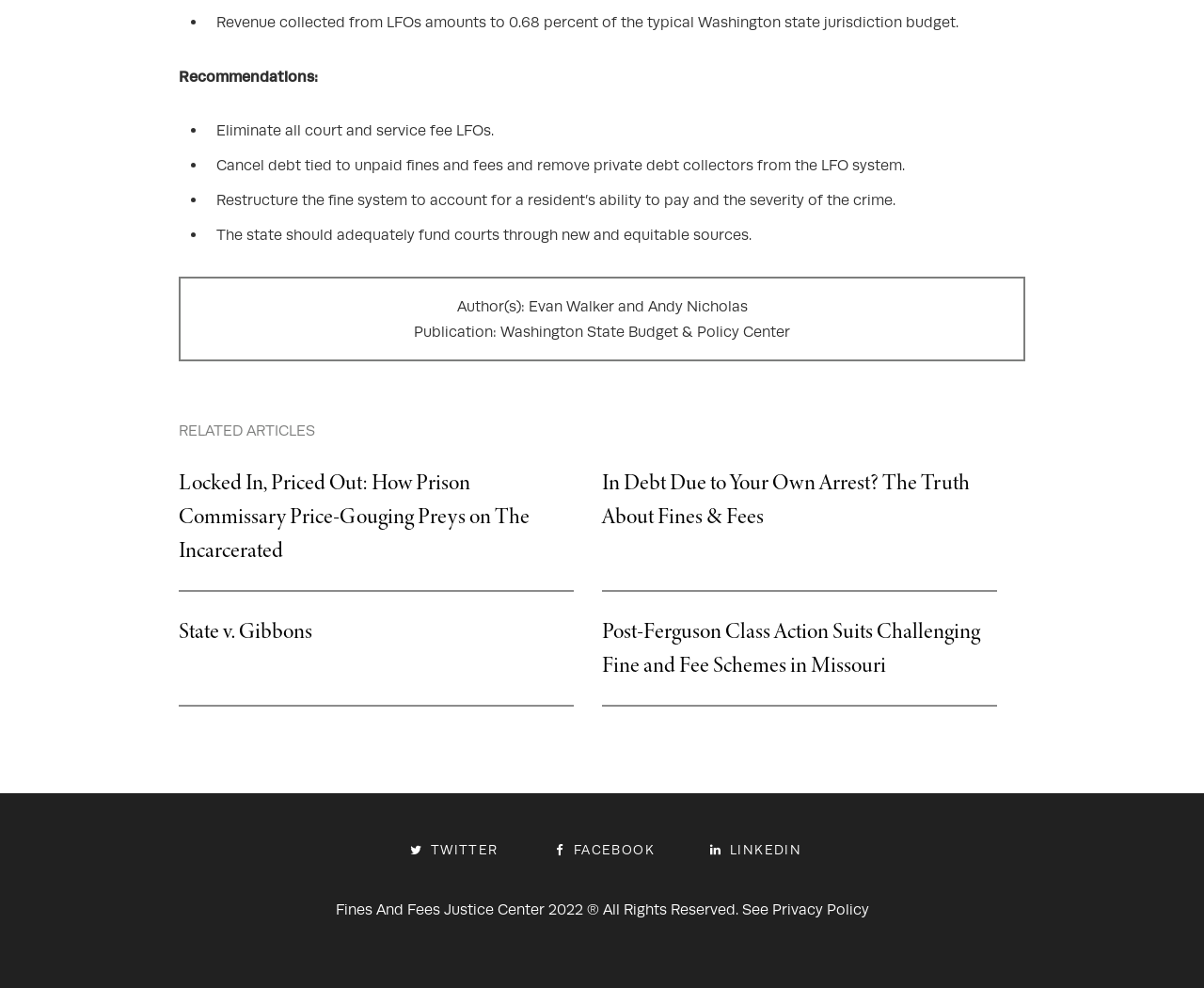From the given element description: "See Privacy Policy", find the bounding box for the UI element. Provide the coordinates as four float numbers between 0 and 1, in the order [left, top, right, bottom].

[0.616, 0.912, 0.721, 0.93]